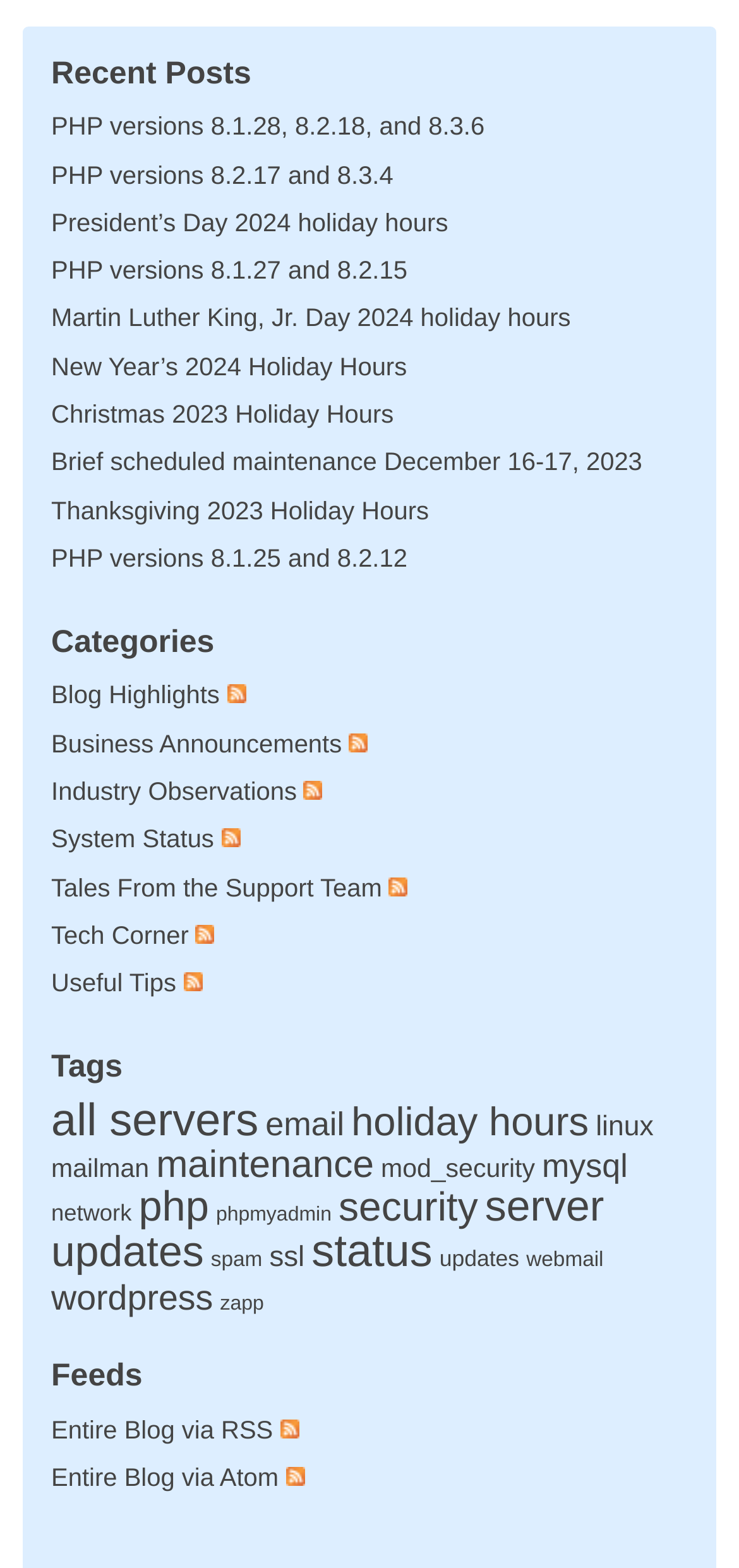Could you locate the bounding box coordinates for the section that should be clicked to accomplish this task: "View recent posts".

[0.069, 0.035, 0.931, 0.059]